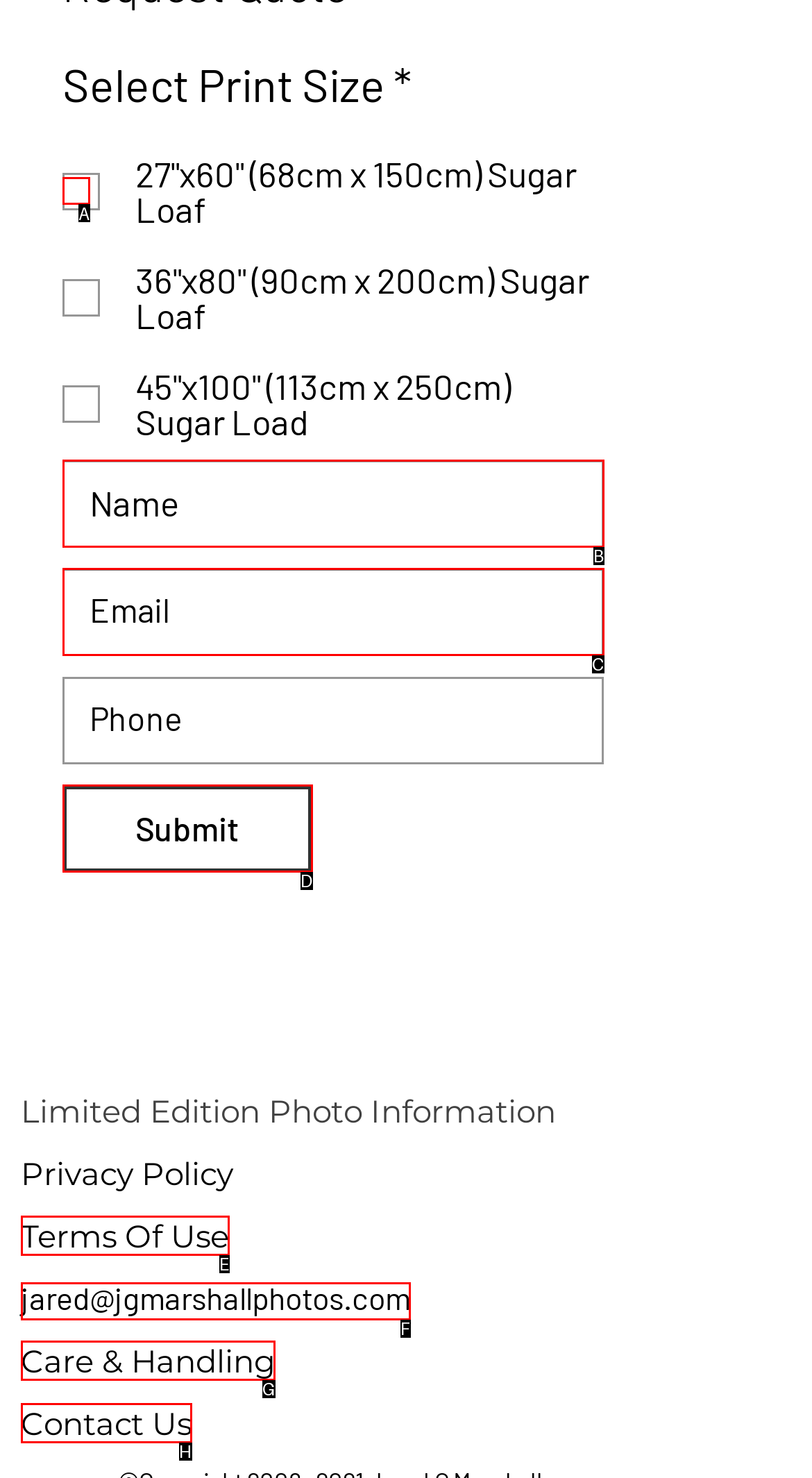Pick the HTML element that should be clicked to execute the task: Submit the form
Respond with the letter corresponding to the correct choice.

D